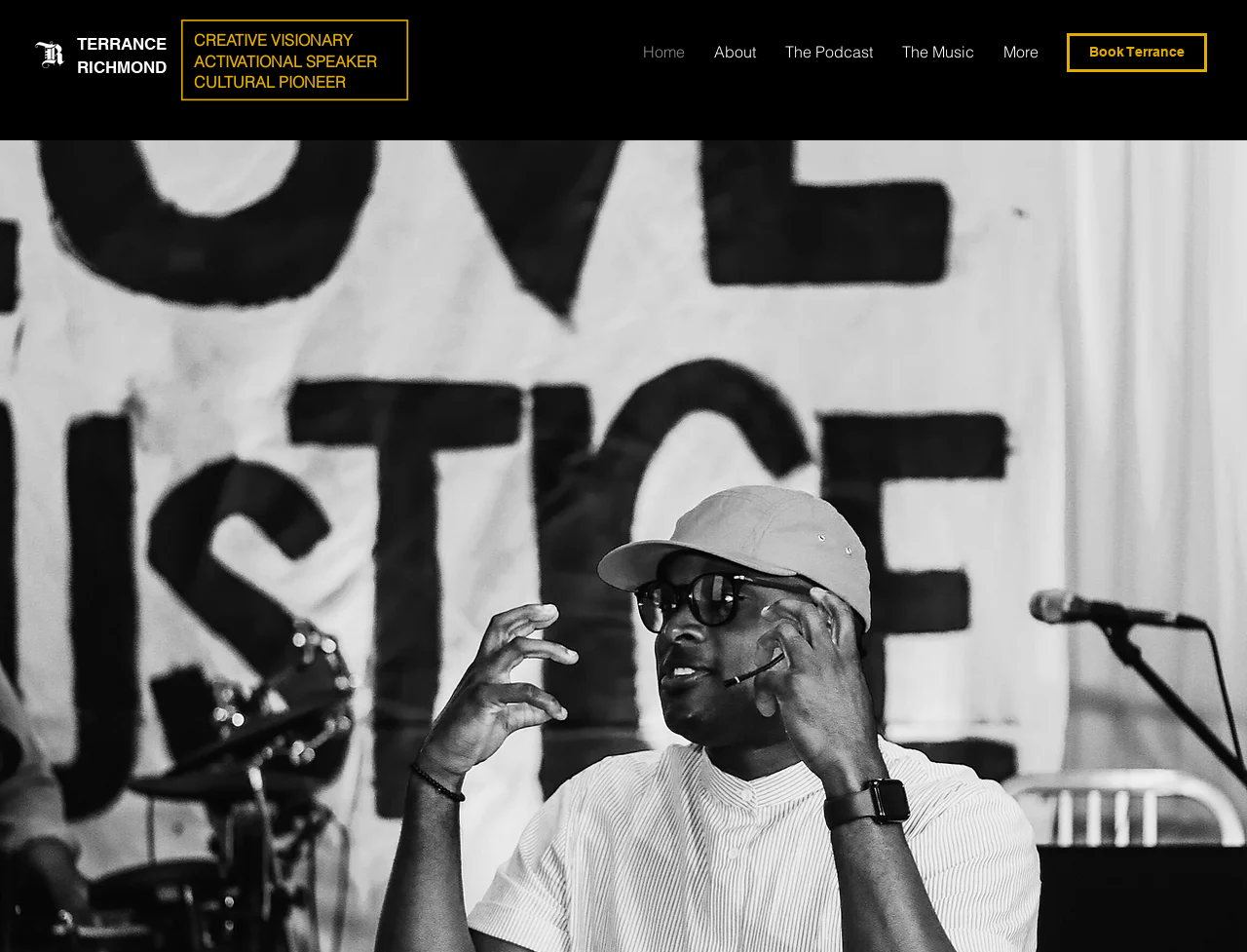Refer to the image and offer a detailed explanation in response to the question: What are the main sections of the website?

The navigation menu at the top of the webpage has links to 'Home', 'About', 'The Podcast', 'The Music', and 'More', which are likely the main sections of the website.